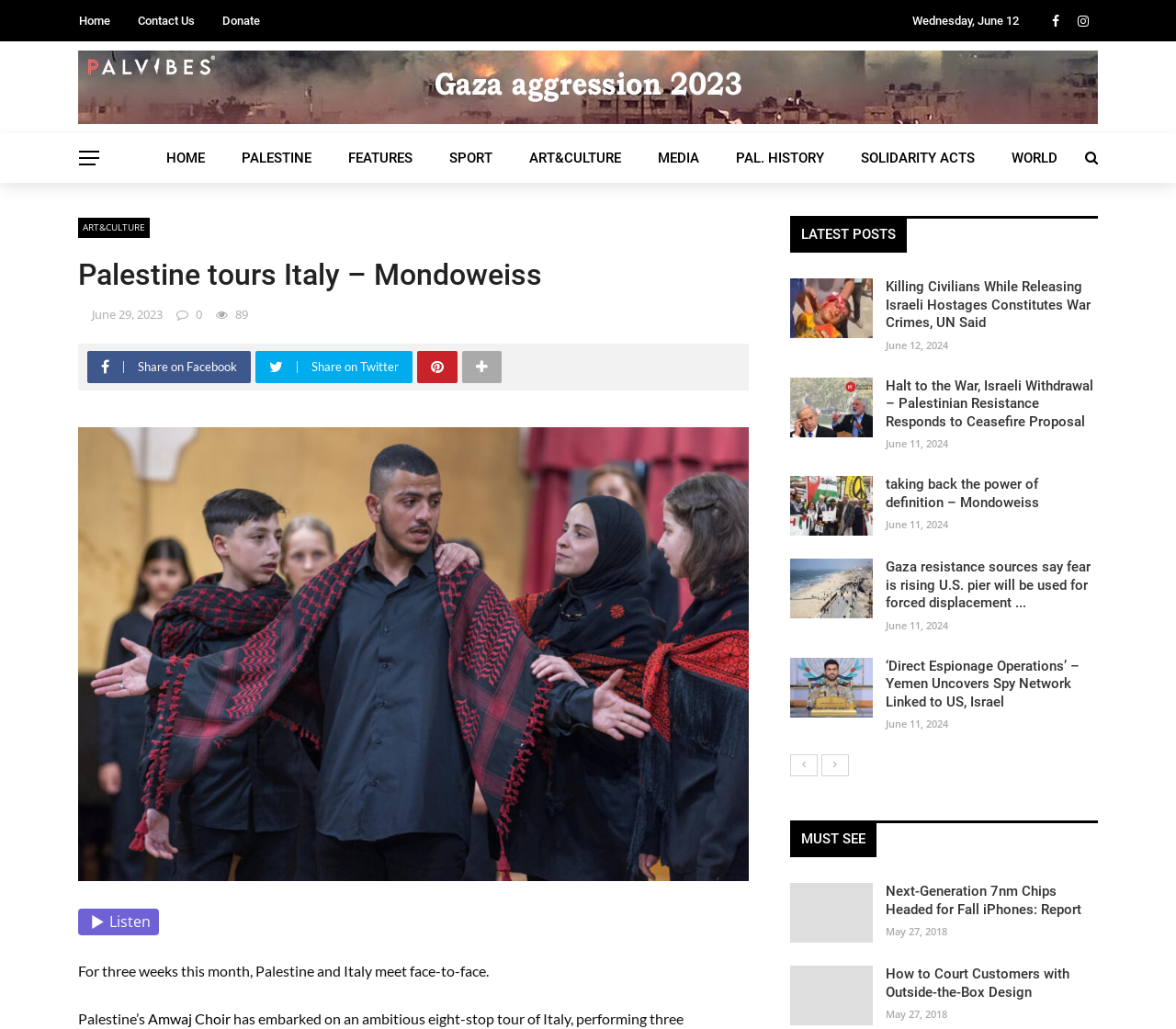Use a single word or phrase to answer the following:
What is the name of the choir mentioned in the webpage?

Amwaj Choir